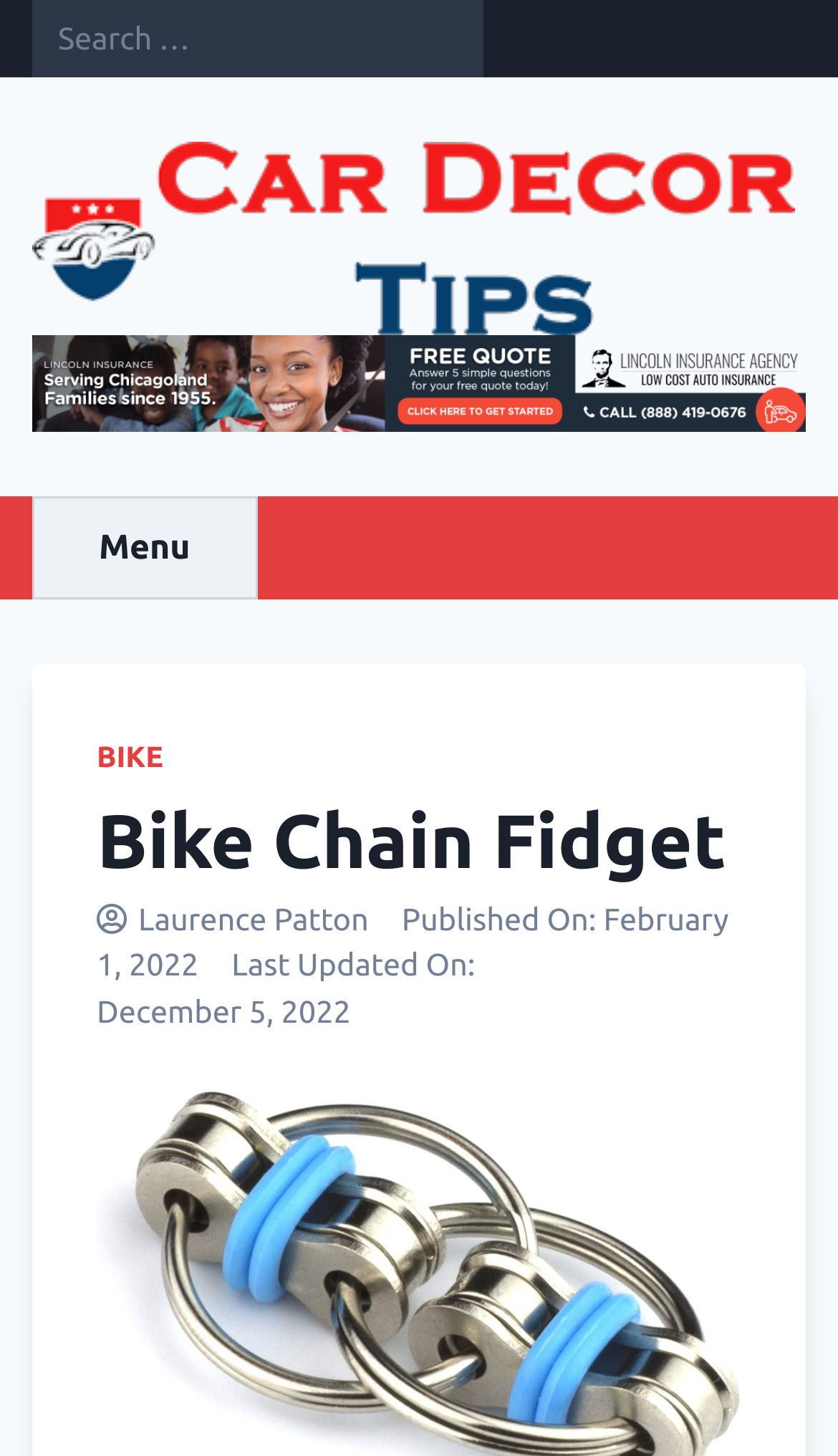Describe the webpage meticulously, covering all significant aspects.

The webpage is about bike chain fidgets, which are small, silent, and easy to carry, making them great stocking stuffers and small gifts. 

At the top left of the page, there is a search box. Next to it, there is a link to "Car Decor Tips" accompanied by an image. Below these elements, there is a complementary section with a link. 

On the top right, there is a "Menu" button that, when expanded, reveals a primary menu with a link to "BIKE". 

Below the menu, there is a header section with a heading that reads "Bike Chain Fidget". Underneath, there is a link to the author "Laurence Patton" and a publication date "February 1, 2022". Additionally, there is a "Last Updated On" section with a date "December 5, 2022".